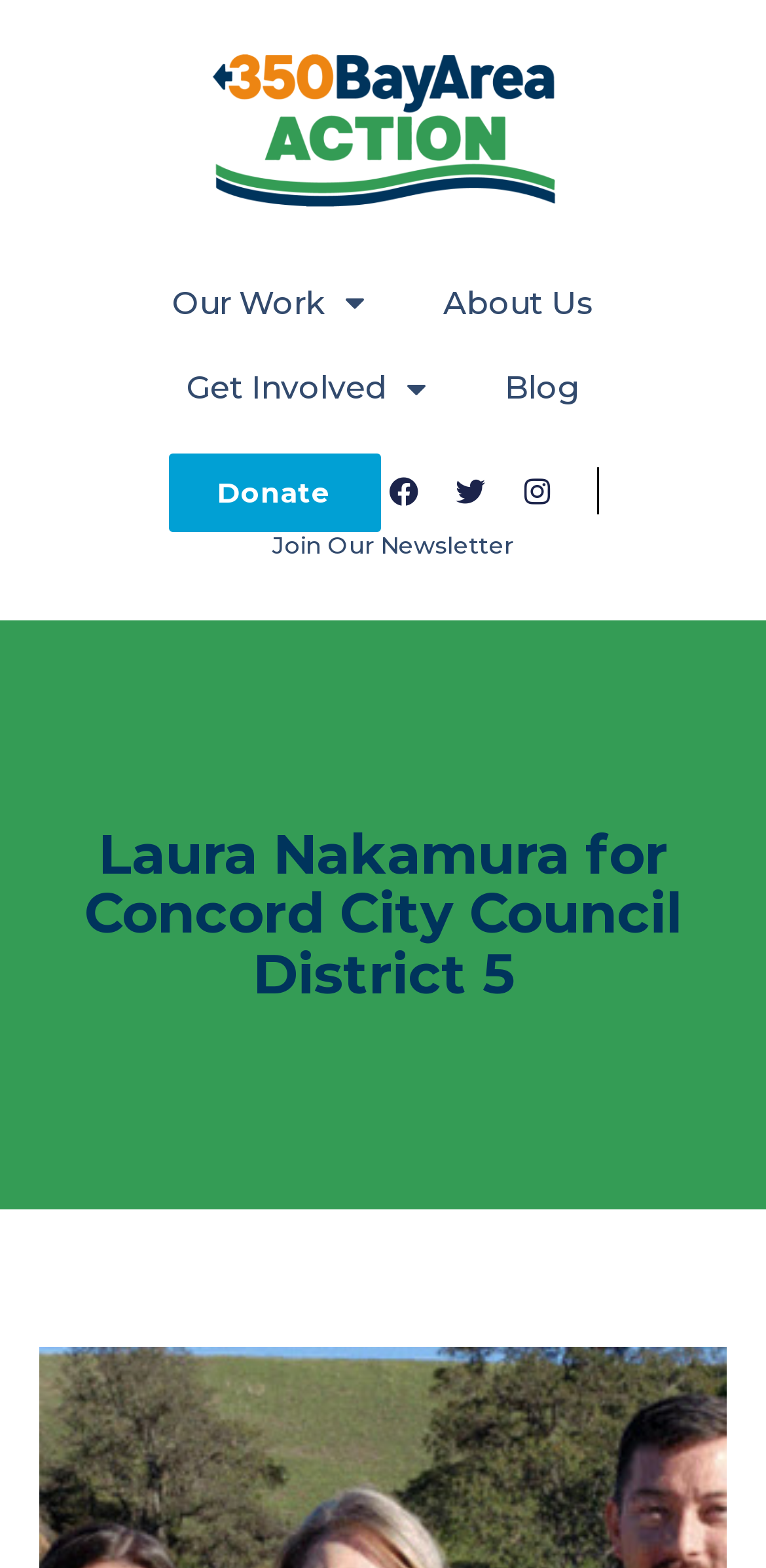Use a single word or phrase to answer the question:
How many navigation menu items are available?

4